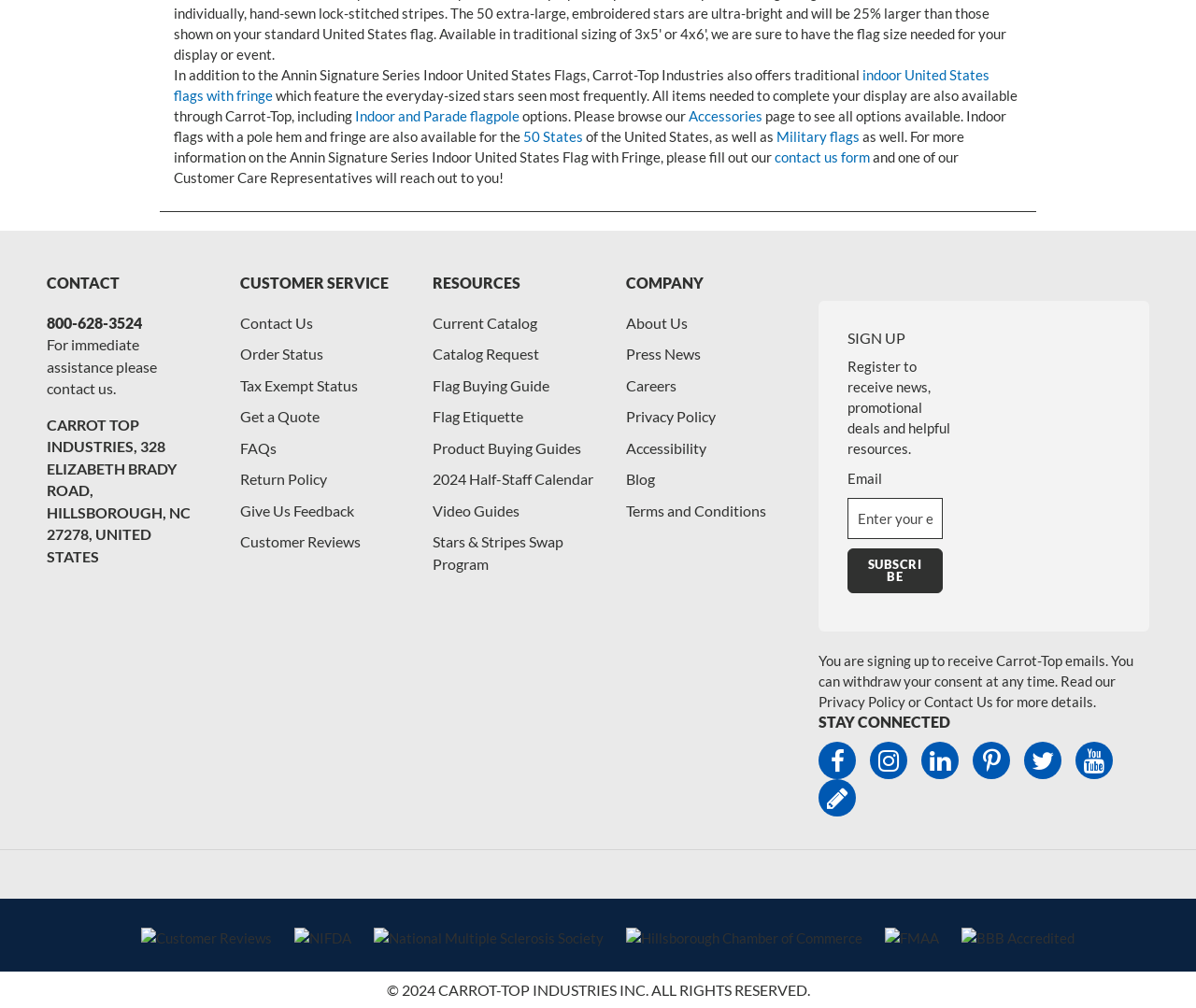Determine the coordinates of the bounding box for the clickable area needed to execute this instruction: "Fill out the contact us form".

[0.648, 0.172, 0.73, 0.189]